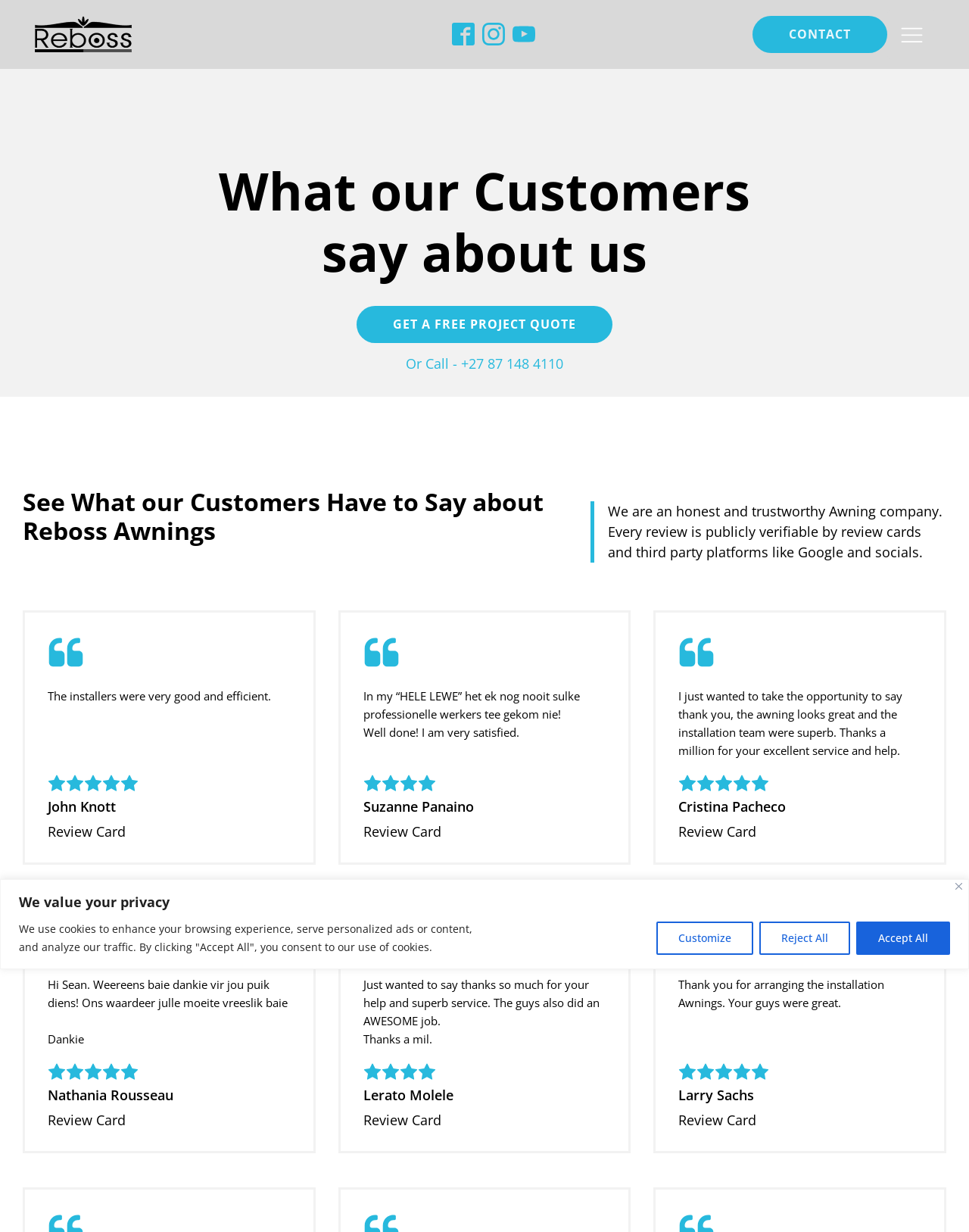Determine the bounding box coordinates of the area to click in order to meet this instruction: "Read the review from John Knott".

[0.049, 0.557, 0.3, 0.572]